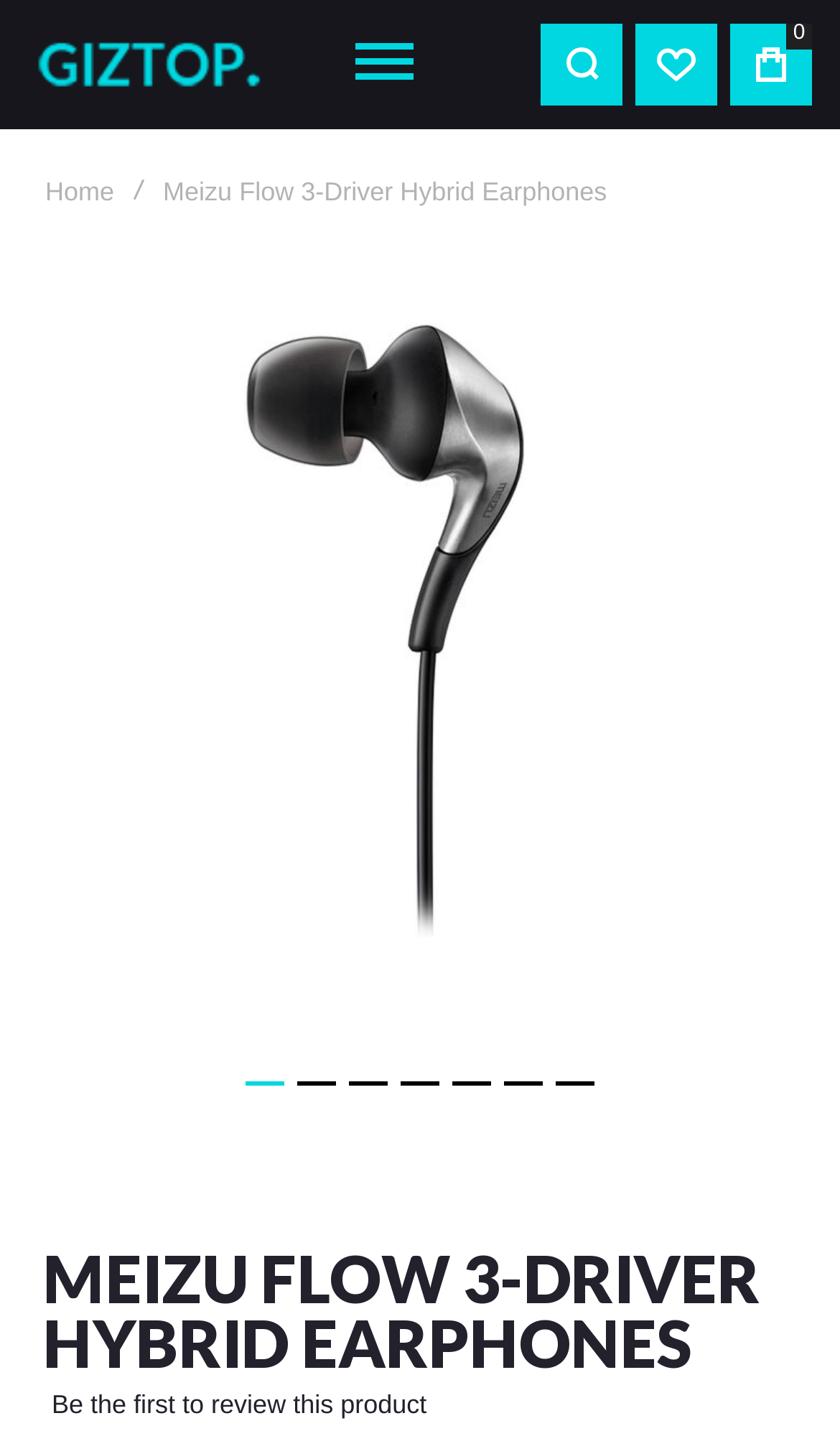Locate the bounding box coordinates of the area you need to click to fulfill this instruction: 'Be the first to review this product'. The coordinates must be in the form of four float numbers ranging from 0 to 1: [left, top, right, bottom].

[0.051, 0.968, 0.518, 0.995]